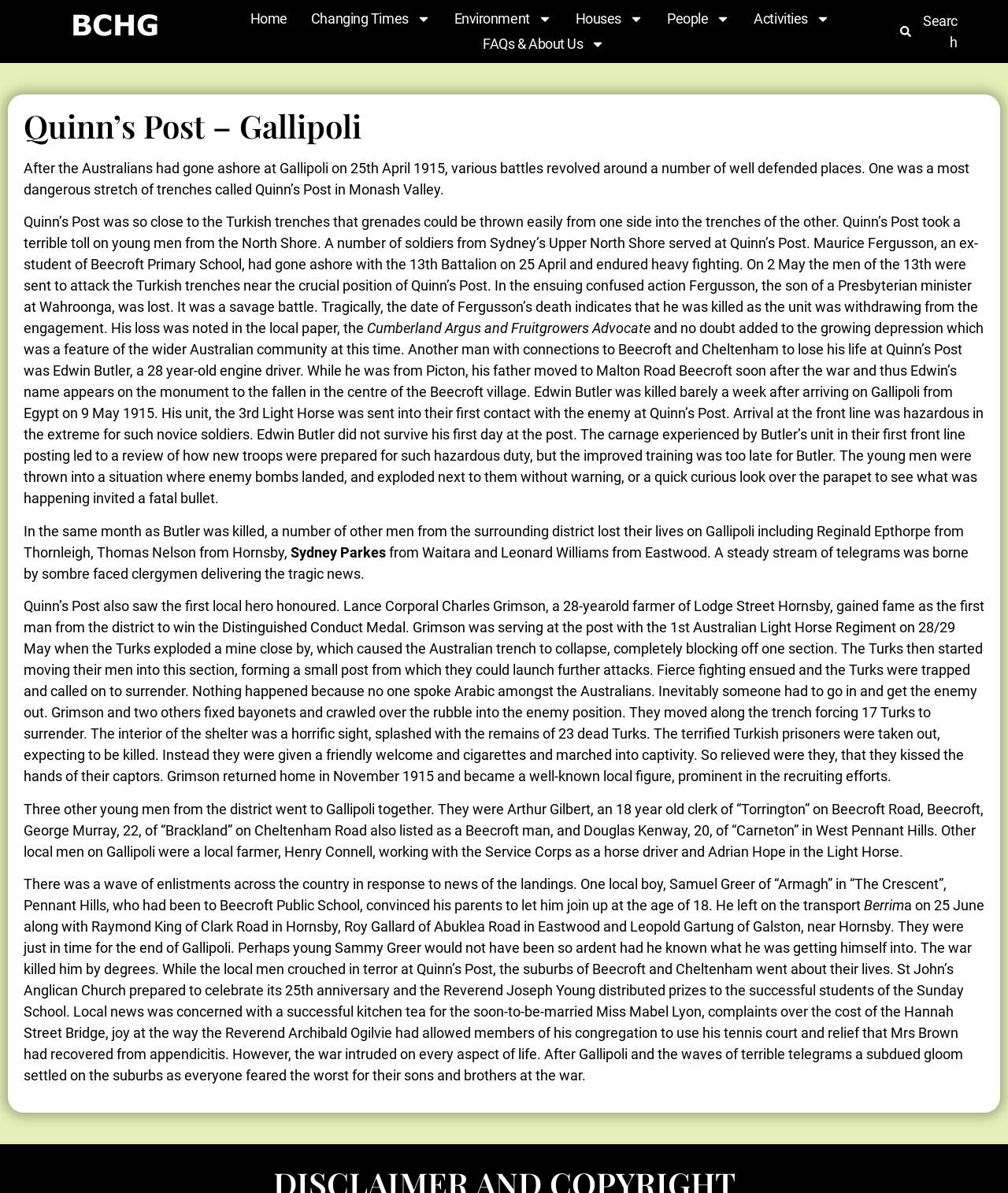Can you identify the bounding box coordinates of the clickable region needed to carry out this instruction: 'Click on the 'Home' link'? The coordinates should be four float numbers within the range of 0 to 1, stated as [left, top, right, bottom].

[0.24, 0.005, 0.293, 0.026]